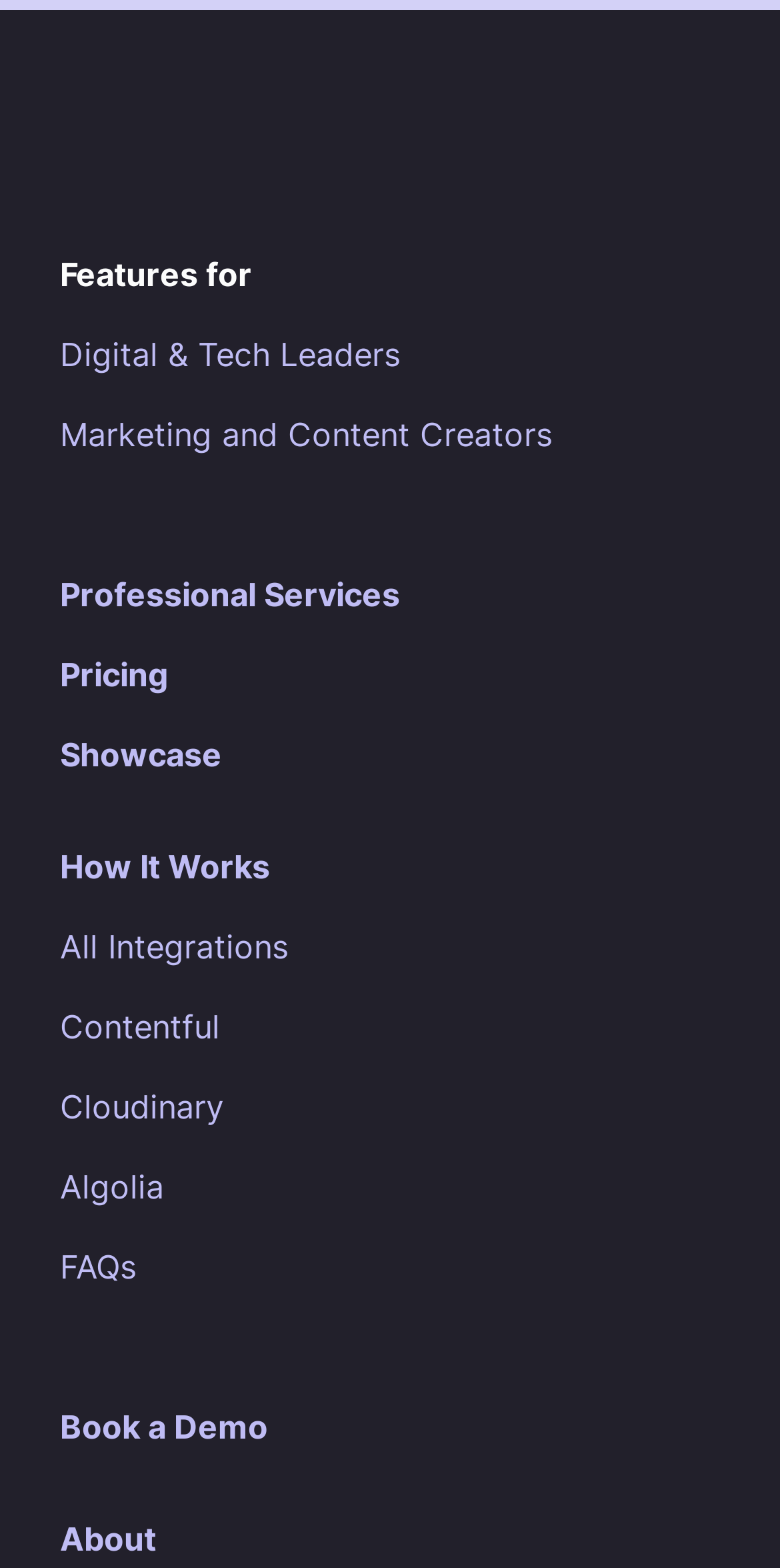Ascertain the bounding box coordinates for the UI element detailed here: "All Integrations". The coordinates should be provided as [left, top, right, bottom] with each value being a float between 0 and 1.

[0.077, 0.59, 0.369, 0.616]